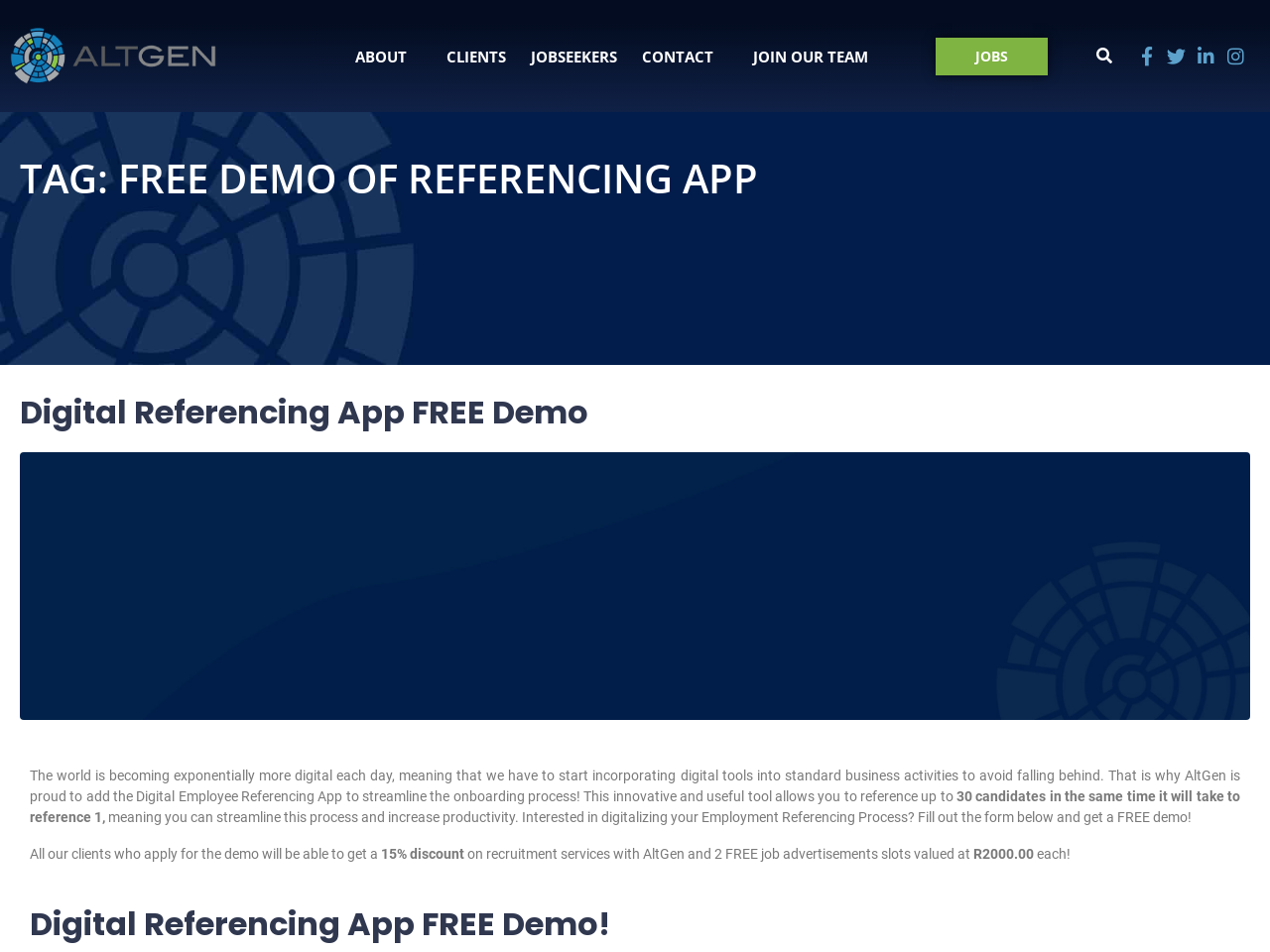Determine the bounding box coordinates for the region that must be clicked to execute the following instruction: "Check the 'CONTACT' page".

[0.49, 0.038, 0.577, 0.08]